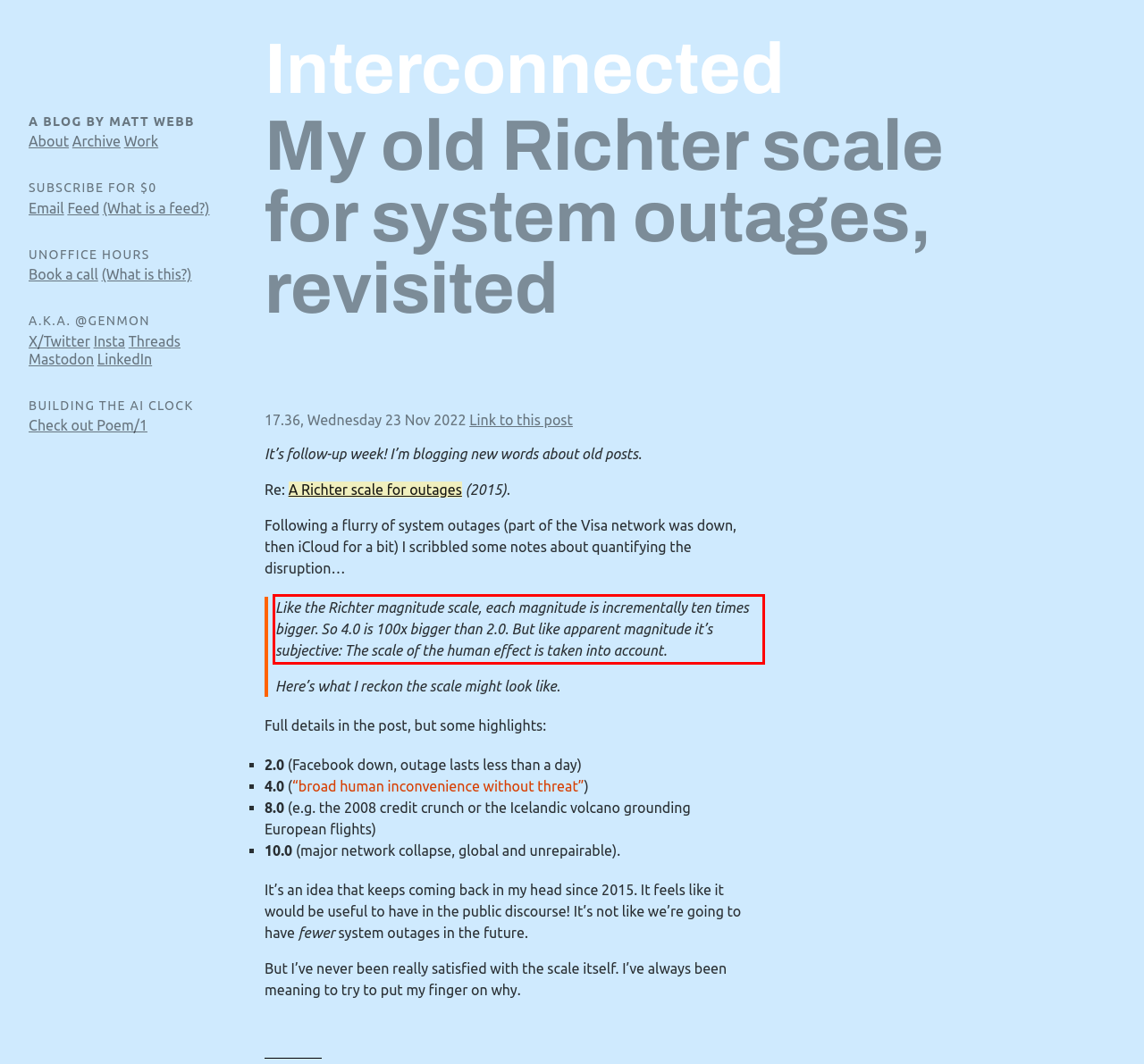Please perform OCR on the UI element surrounded by the red bounding box in the given webpage screenshot and extract its text content.

Like the Richter magnitude scale, each magnitude is incrementally ten times bigger. So 4.0 is 100x bigger than 2.0. But like apparent magnitude it’s subjective: The scale of the human effect is taken into account.